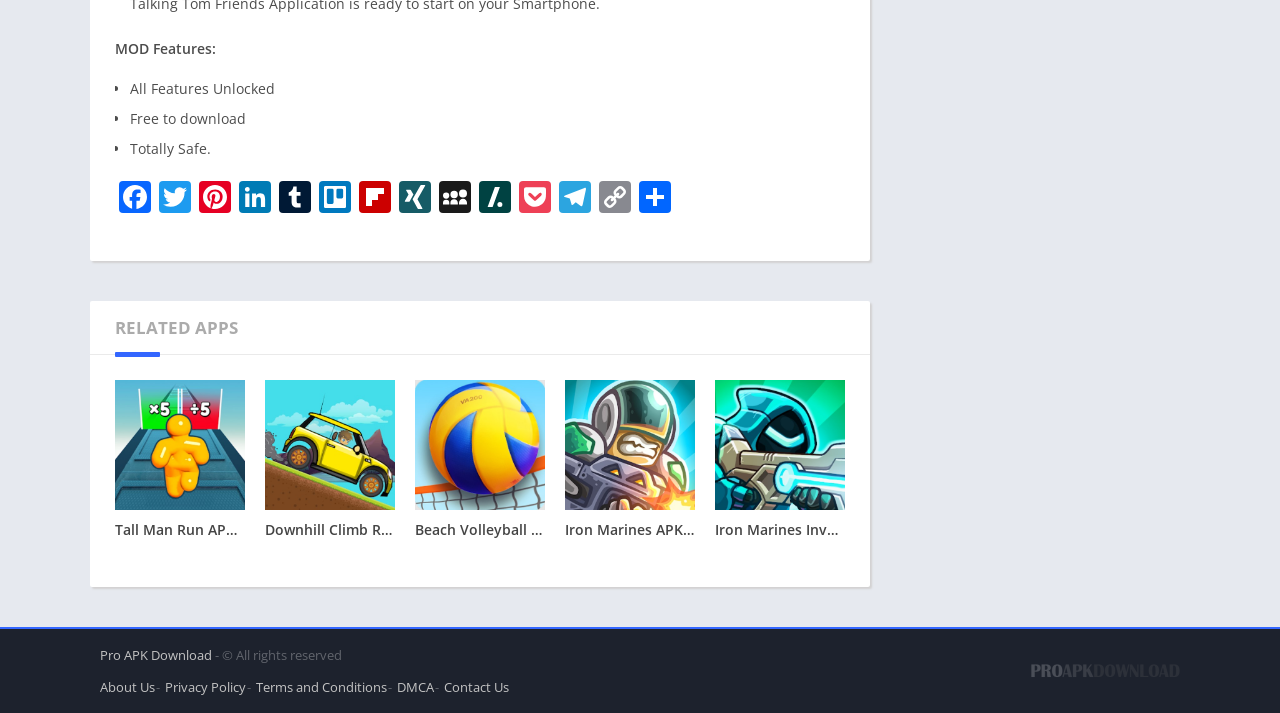Please determine the bounding box coordinates of the clickable area required to carry out the following instruction: "Go to Home". The coordinates must be four float numbers between 0 and 1, represented as [left, top, right, bottom].

None